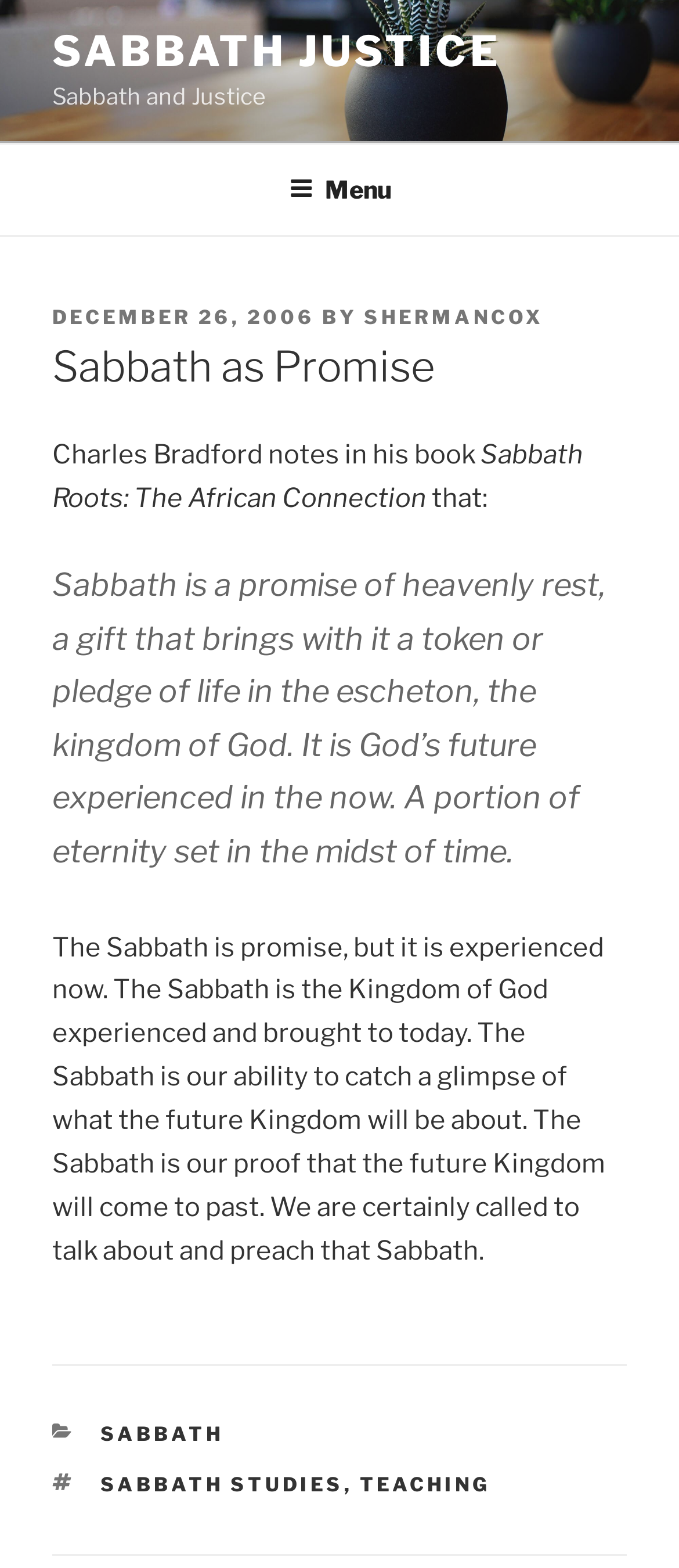Find the headline of the webpage and generate its text content.

Sabbath as Promise